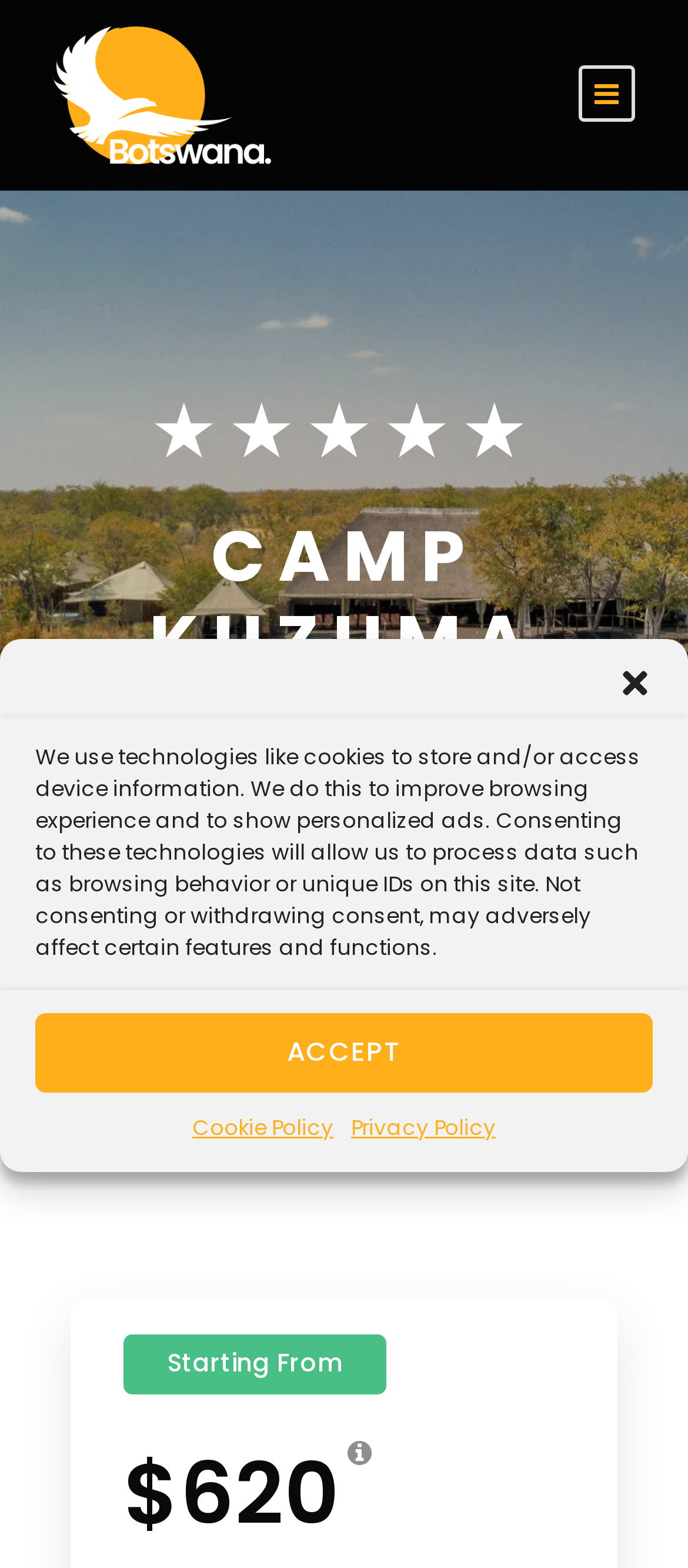What is the purpose of the button with the text 'ACCEPT'?
Using the image as a reference, deliver a detailed and thorough answer to the question.

I found the button with the text 'ACCEPT' inside the dialog element with the text 'We use technologies like cookies to store and/or access device information...', which suggests that the purpose of the button is to accept cookie consent.